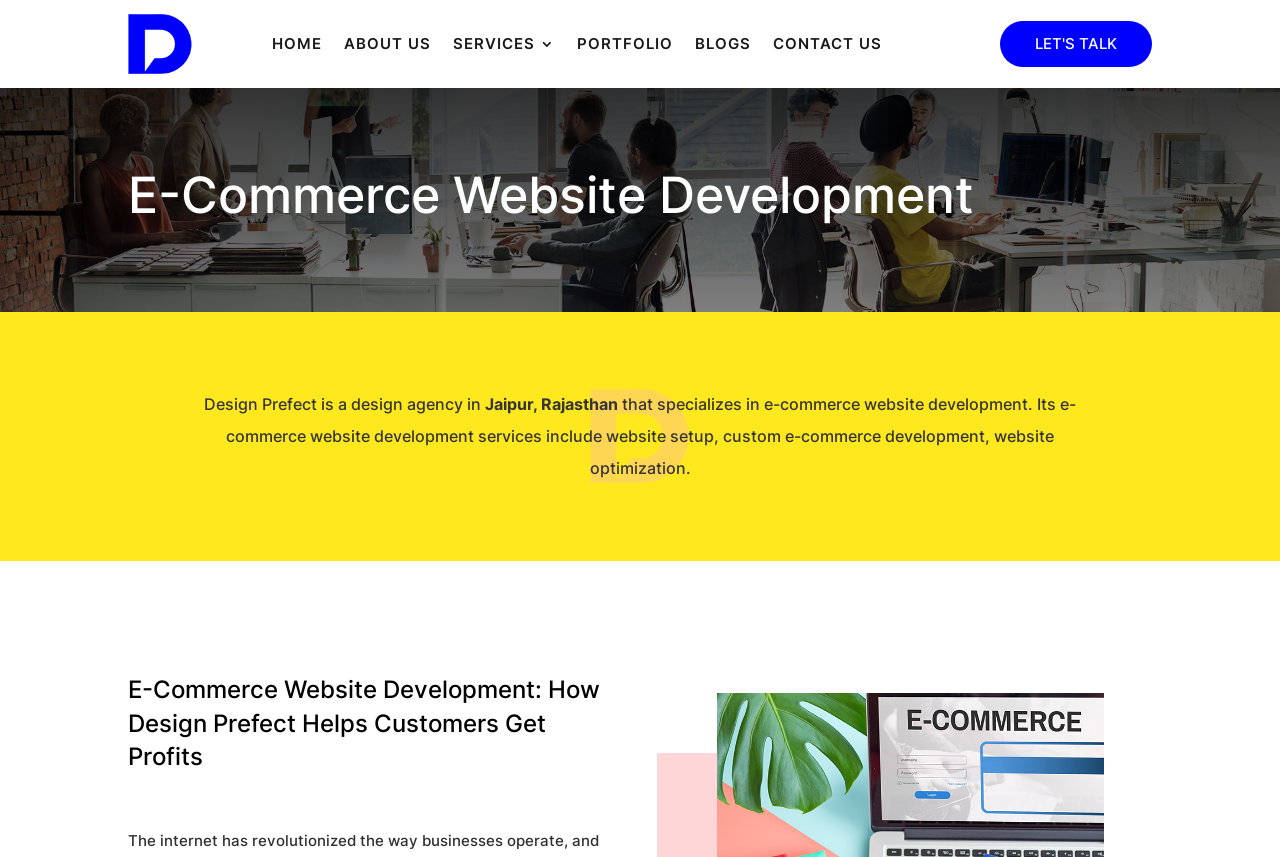What can be done on the 'CONTACT US' page?
Give a detailed and exhaustive answer to the question.

The 'CONTACT US' page is likely to provide a way for users to get in touch with the company, as suggested by the link element 'CONTACT US' and the button element 'LET'S TALK', which implies that users can initiate a conversation with the company on this page.